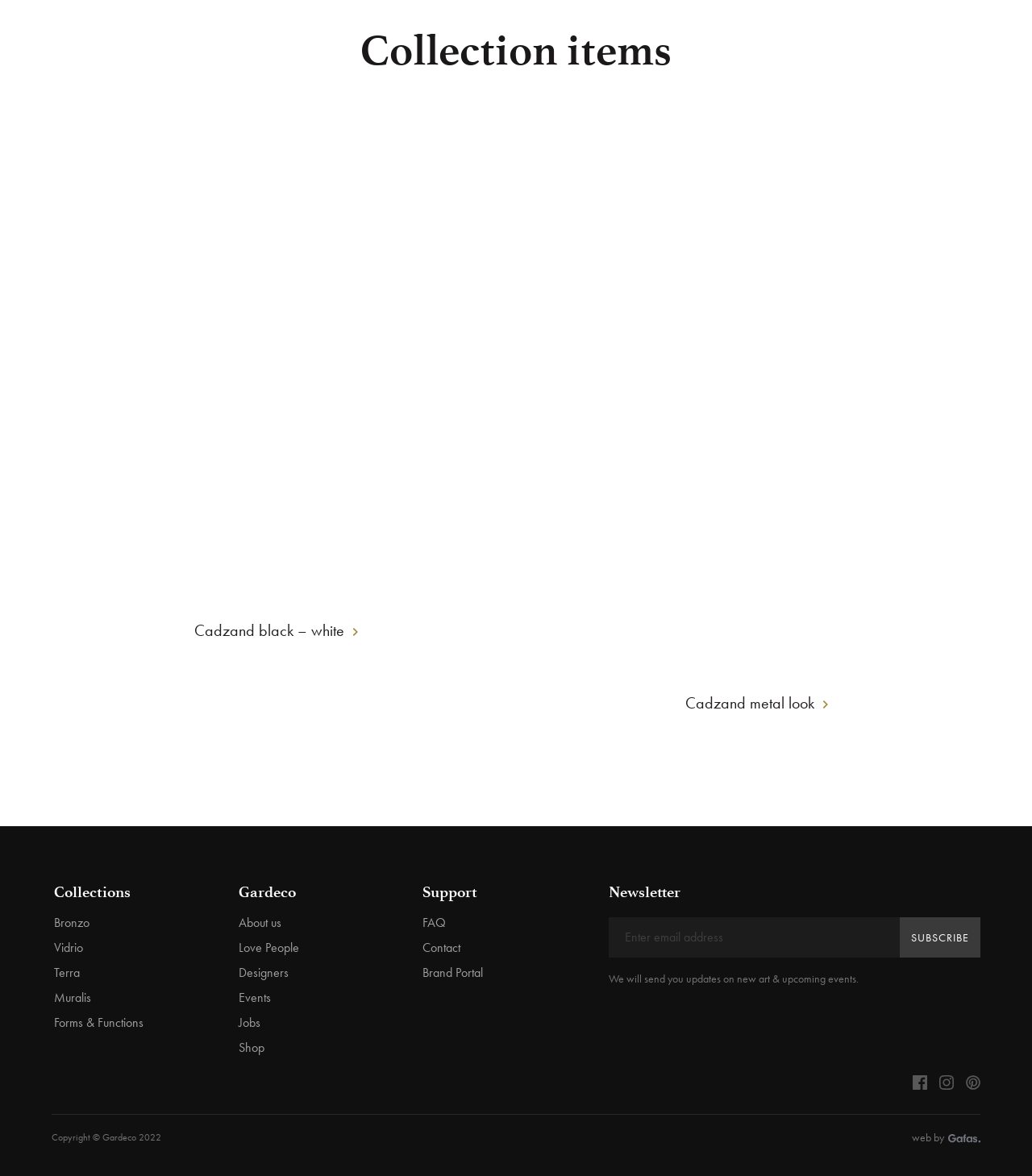Answer this question using a single word or a brief phrase:
What is the purpose of the textbox?

E-mailadres